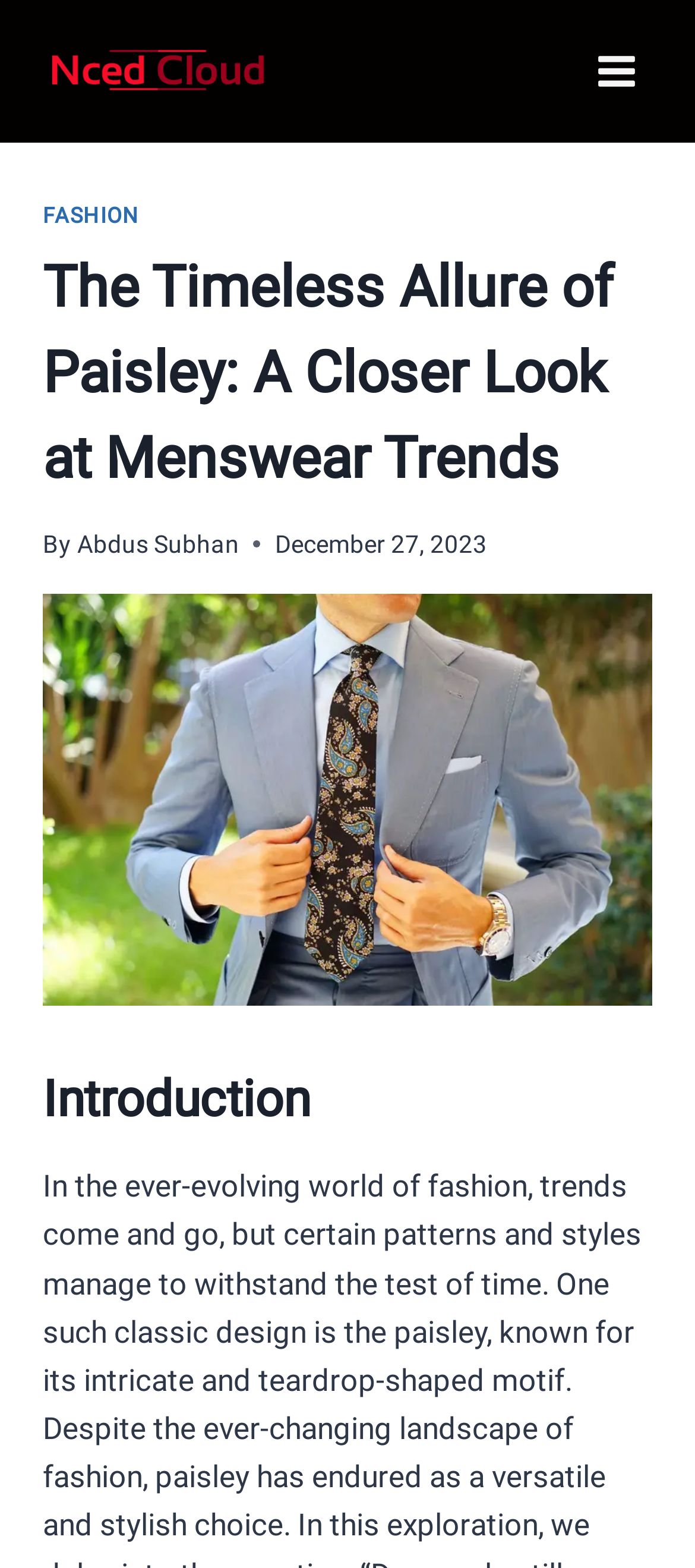What is the main heading displayed on the webpage? Please provide the text.

The Timeless Allure of Paisley: A Closer Look at Menswear Trends